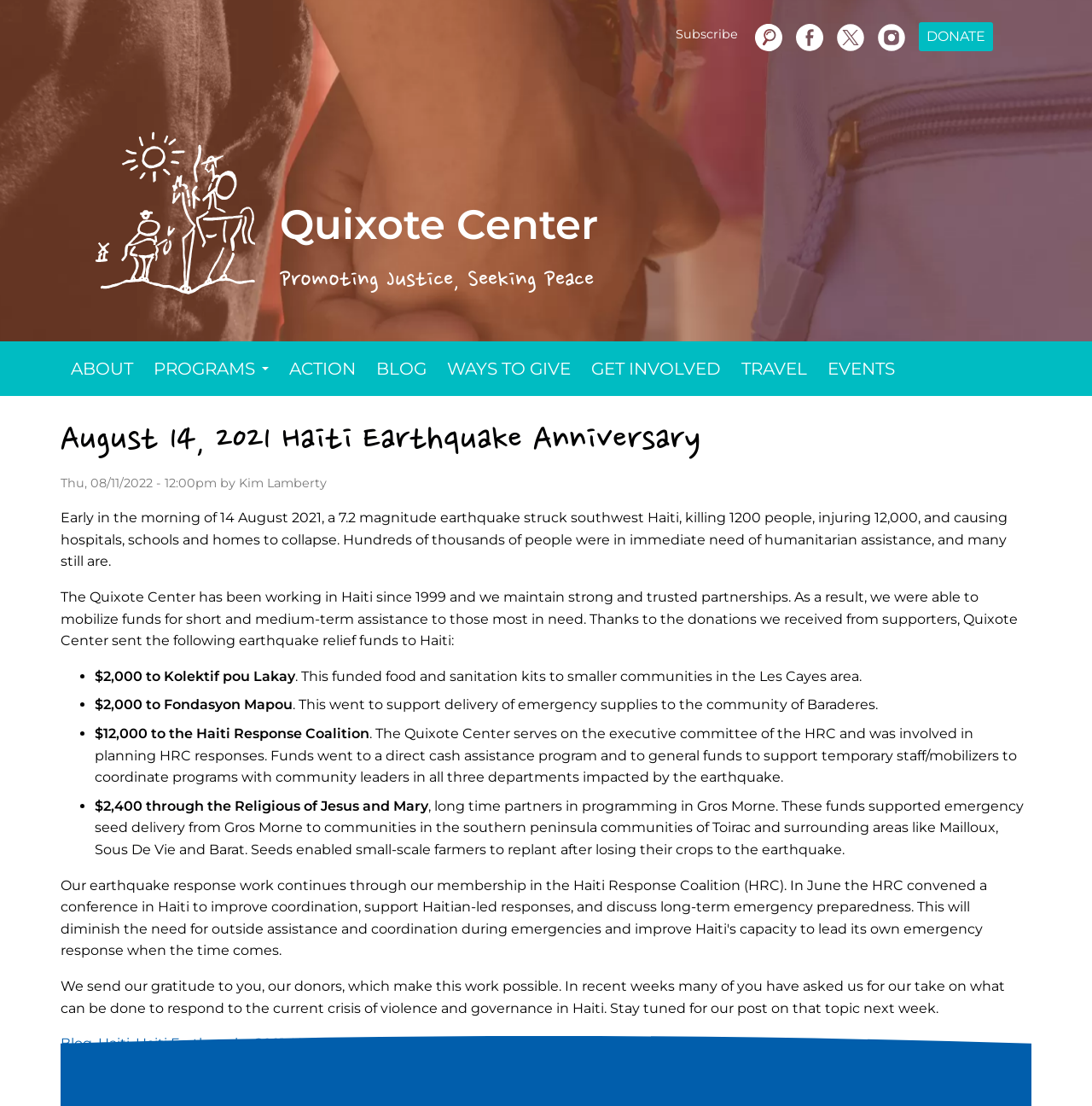Extract the bounding box coordinates for the HTML element that matches this description: "Home". The coordinates should be four float numbers between 0 and 1, i.e., [left, top, right, bottom].

None